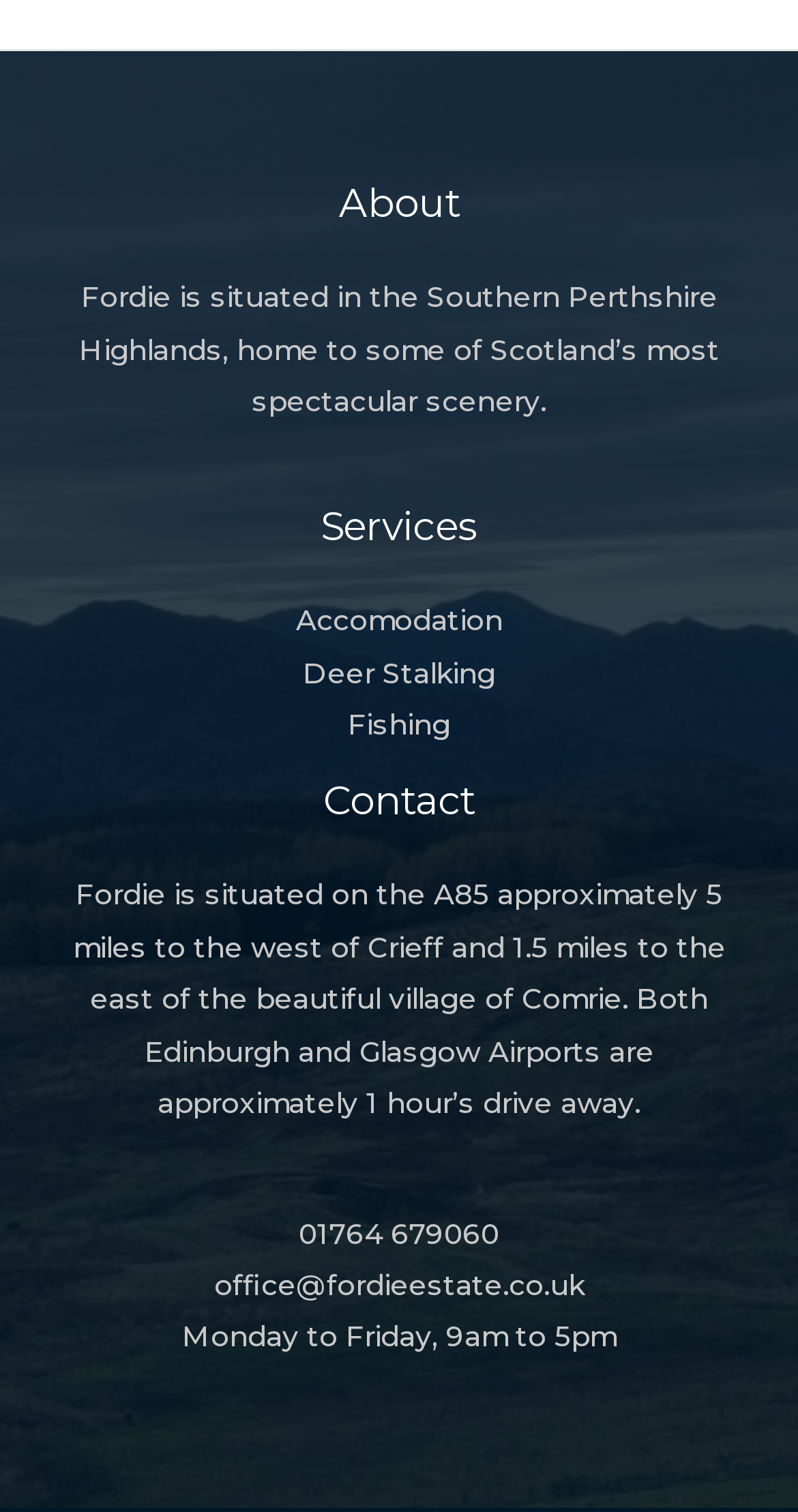Using the information in the image, give a comprehensive answer to the question: 
What is the location of Fordie?

I found this information by looking at the StaticText element with the text 'Fordie is situated in the Southern Perthshire Highlands, home to some of Scotland’s most spectacular scenery.' which is a child of the 'Footer Widget 1' element.